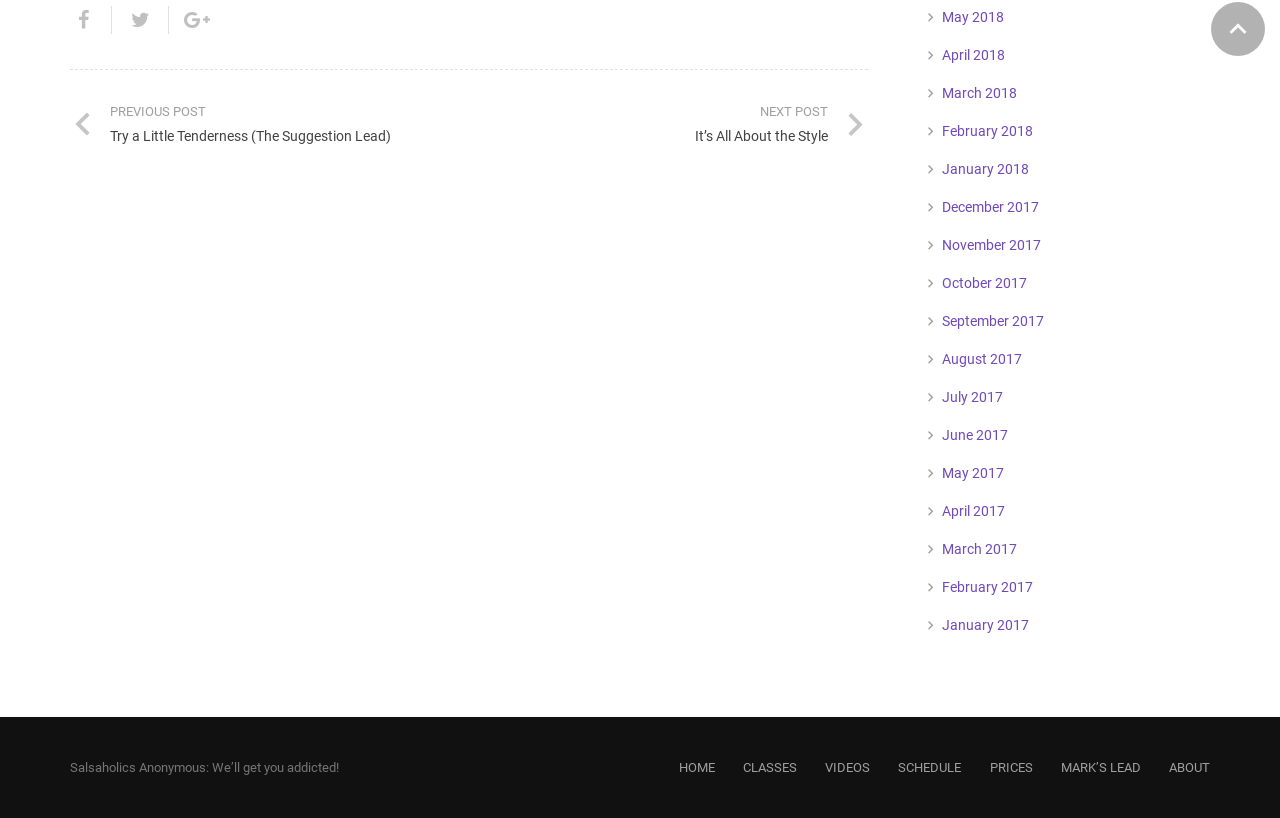Look at the image and answer the question in detail:
What is the name of the website?

The name of the website can be found in the StaticText element with the text 'Salsaholics Anonymous: We’ll get you addicted!' at the bottom of the page.